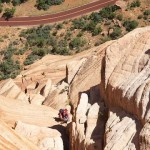Please provide a one-word or short phrase answer to the question:
What is below the climber?

A winding road